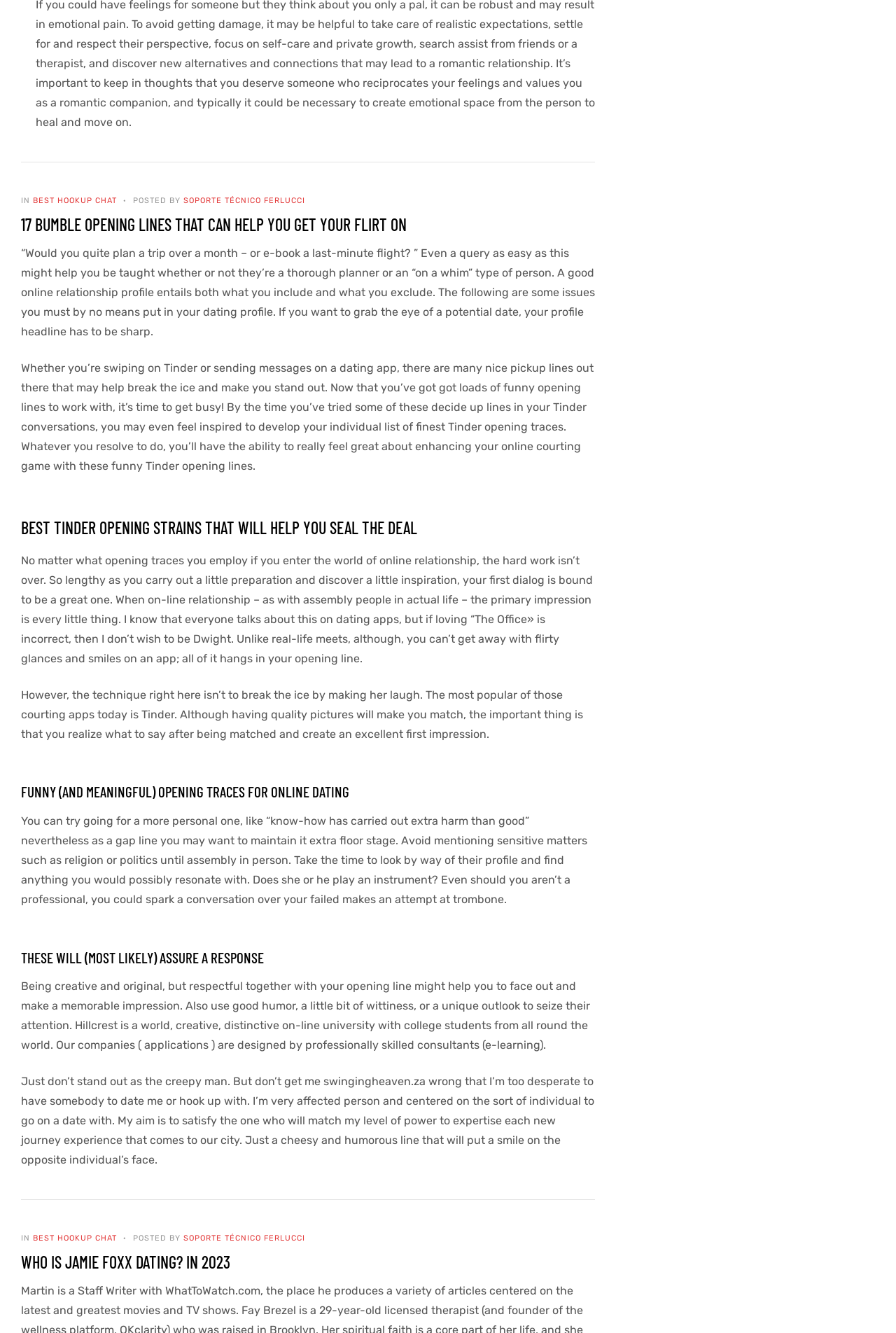Is there a link to another website in the article?
Refer to the image and give a detailed answer to the query.

I found a link to 'swingingheaven.za' in the article, which suggests that there is a link to another website.